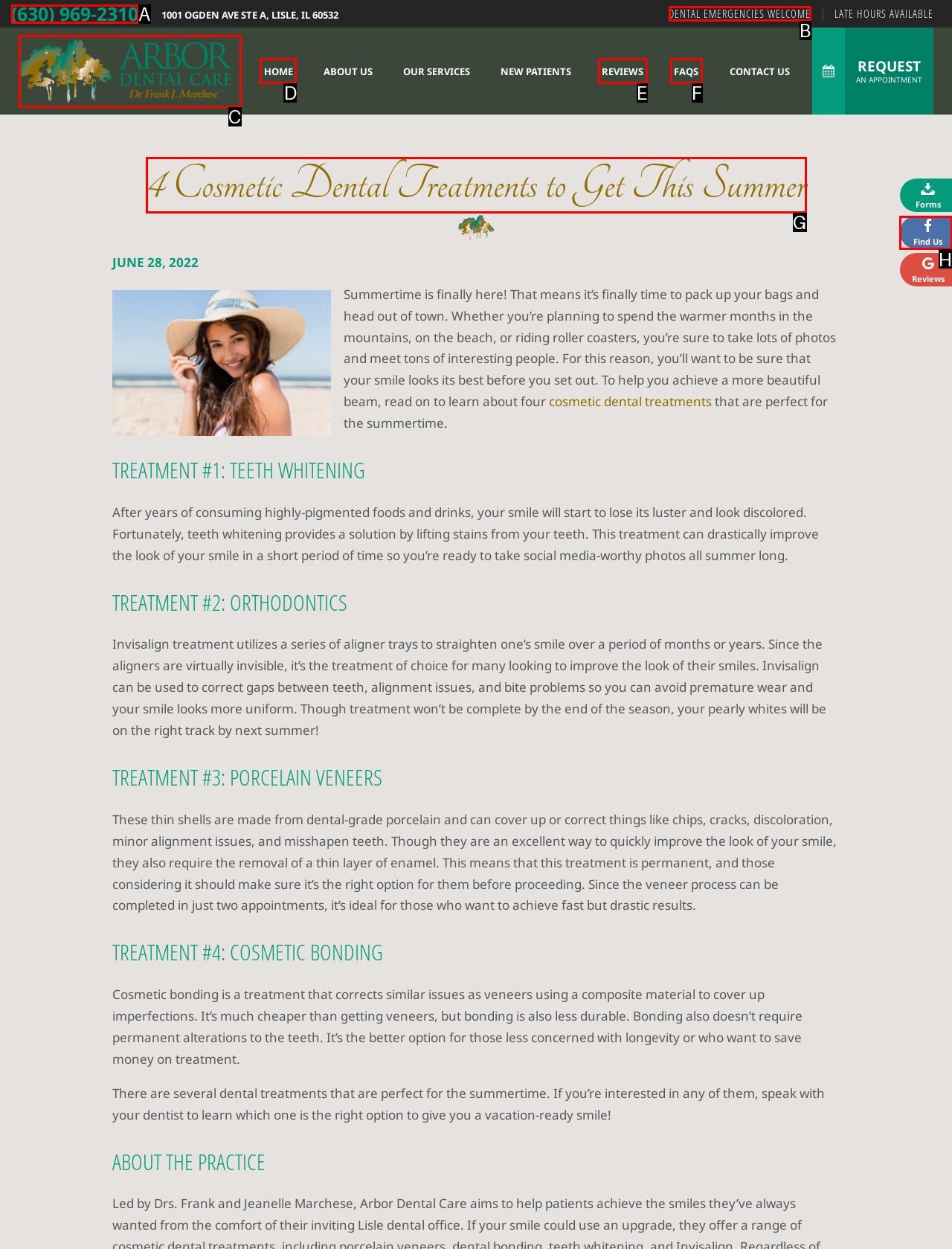Identify the correct lettered option to click in order to perform this task: Click the 'Find Us' link. Respond with the letter.

H